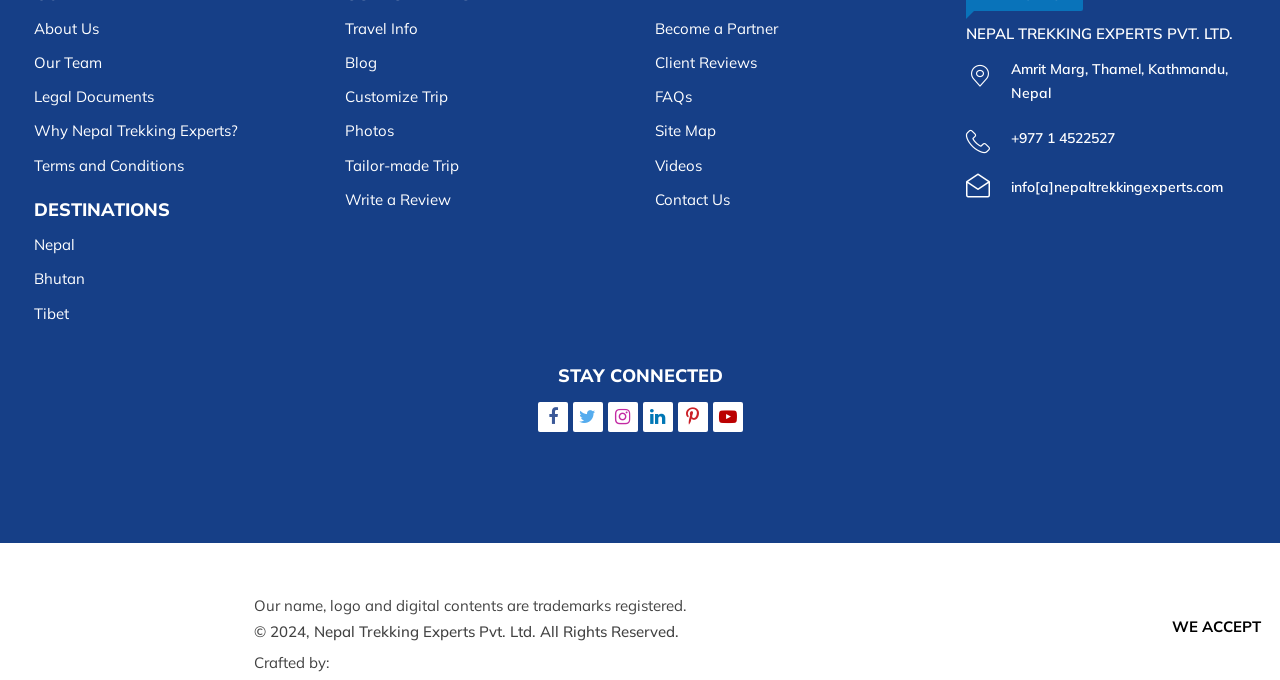Please determine the bounding box coordinates for the element that should be clicked to follow these instructions: "Follow on Facebook".

[0.42, 0.596, 0.443, 0.63]